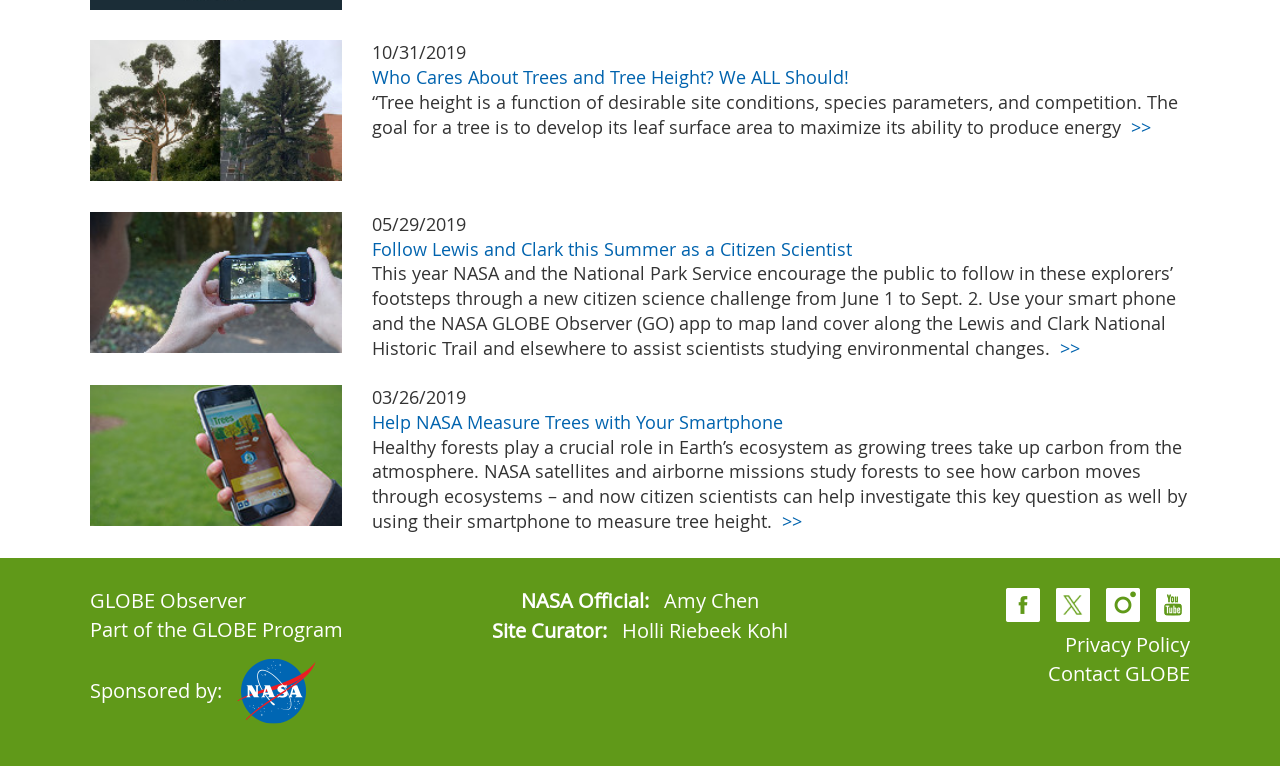Determine the bounding box coordinates of the UI element described below. Use the format (top-left x, top-left y, bottom-right x, bottom-right y) with floating point numbers between 0 and 1: >>

[0.824, 0.438, 0.844, 0.469]